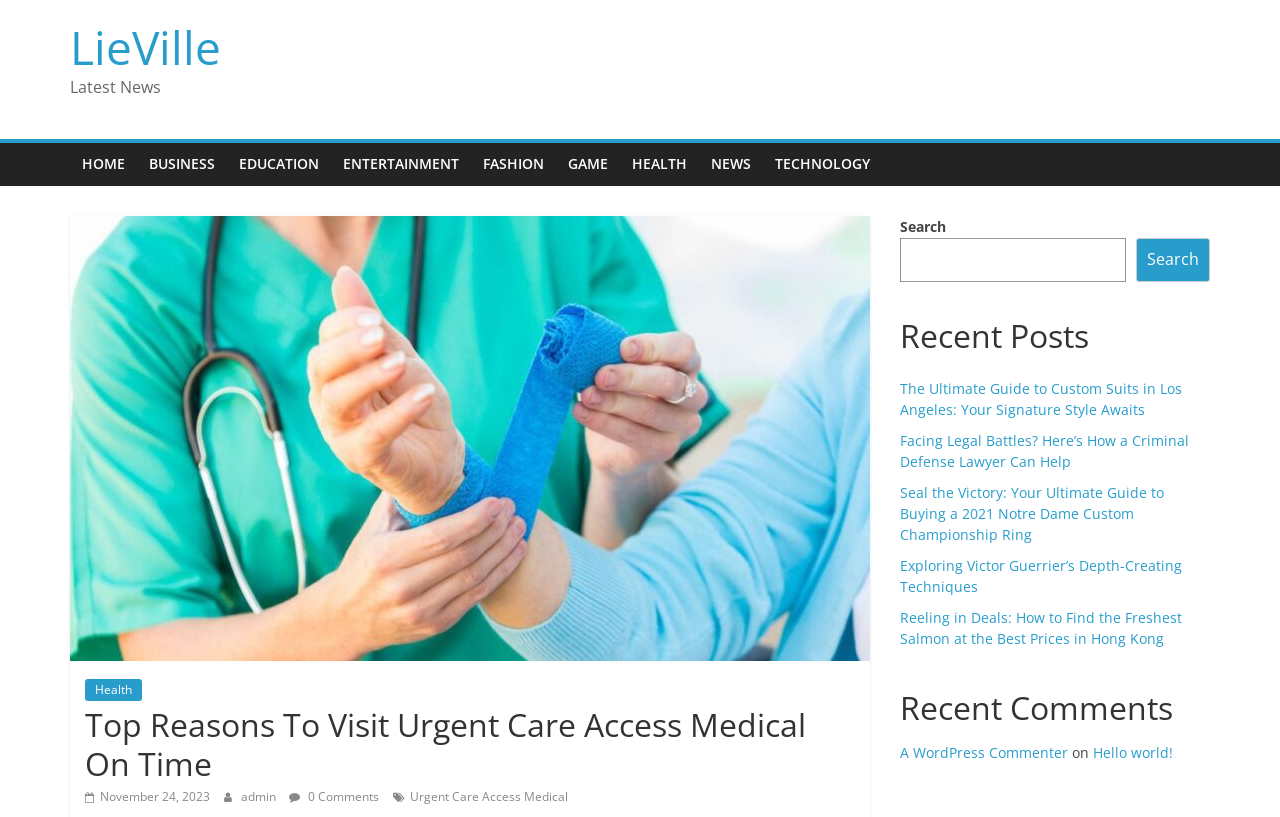Please find the bounding box coordinates of the element that you should click to achieve the following instruction: "Visit the 'Health' category". The coordinates should be presented as four float numbers between 0 and 1: [left, top, right, bottom].

[0.484, 0.175, 0.546, 0.227]